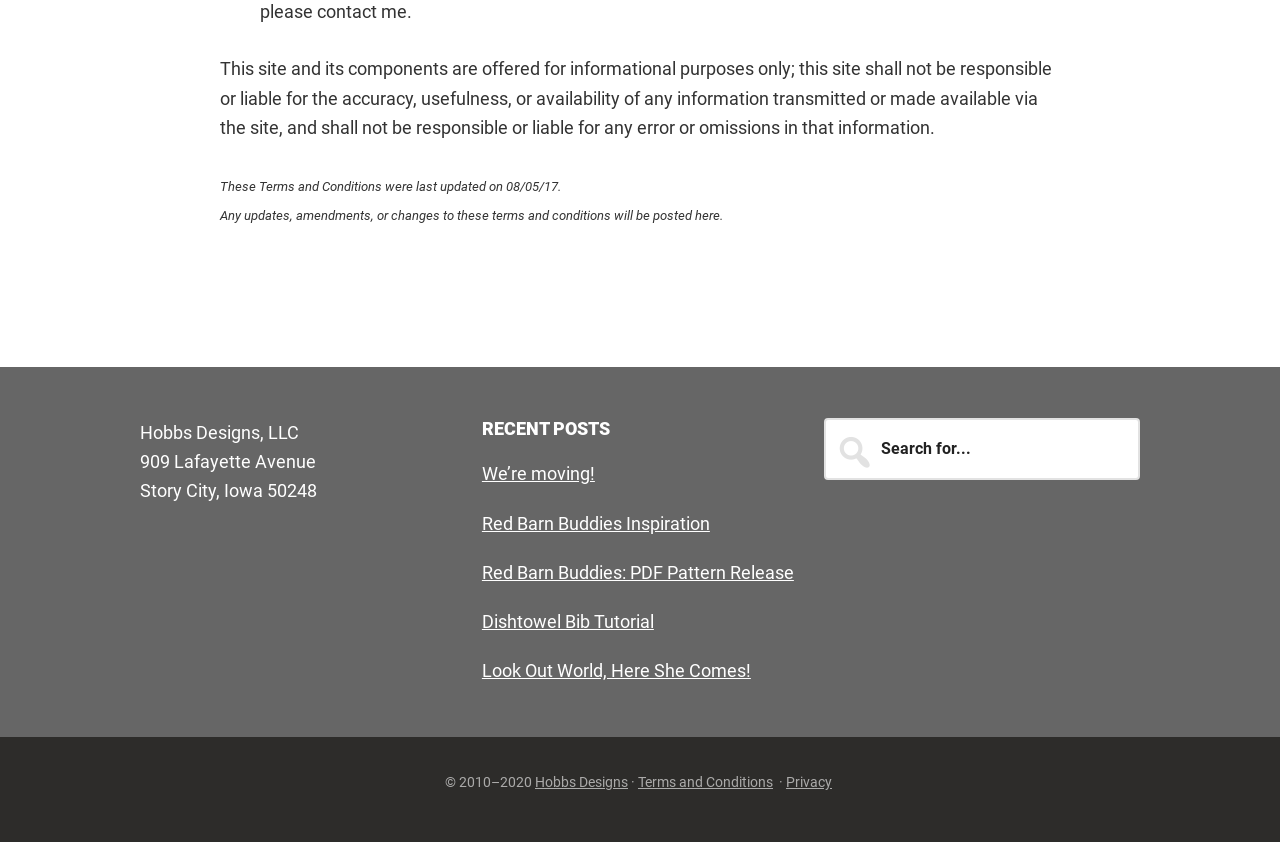Identify the coordinates of the bounding box for the element that must be clicked to accomplish the instruction: "Open the 'The Force Histo Trading Indicator for MT4' article".

None